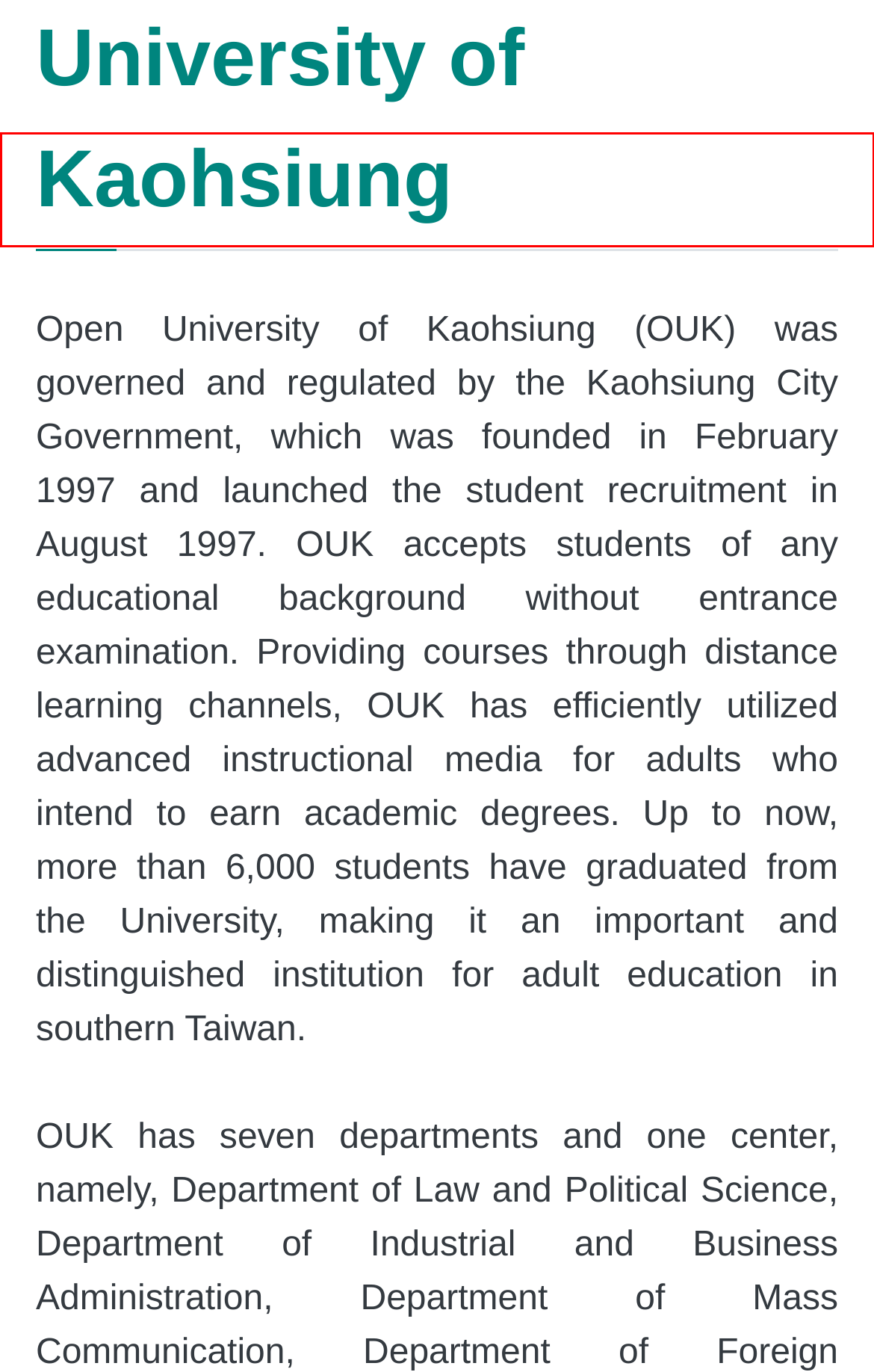You have a screenshot of a webpage with a red rectangle bounding box around an element. Identify the best matching webpage description for the new page that appears after clicking the element in the bounding box. The descriptions are:
A. Security Policy
B. Learning Guidance Center
C. Media Production Division
D. General Affairs Section,Secretariat
E. The Accounting Office
F. Search
G. The Personnel Office
H. Division of Research and Development

F